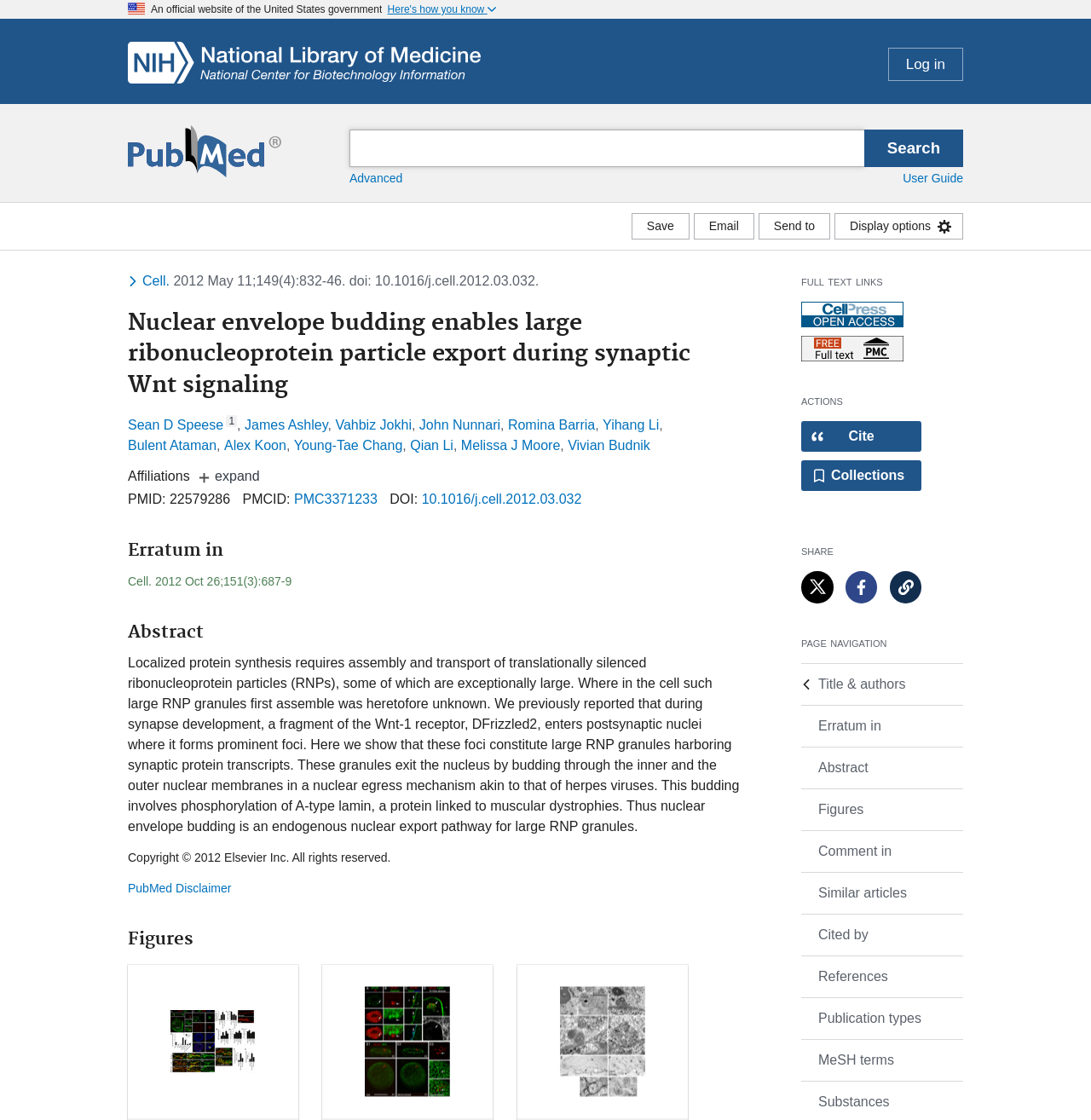What is the logo of the website?
Please use the image to provide a one-word or short phrase answer.

NCBI Logo